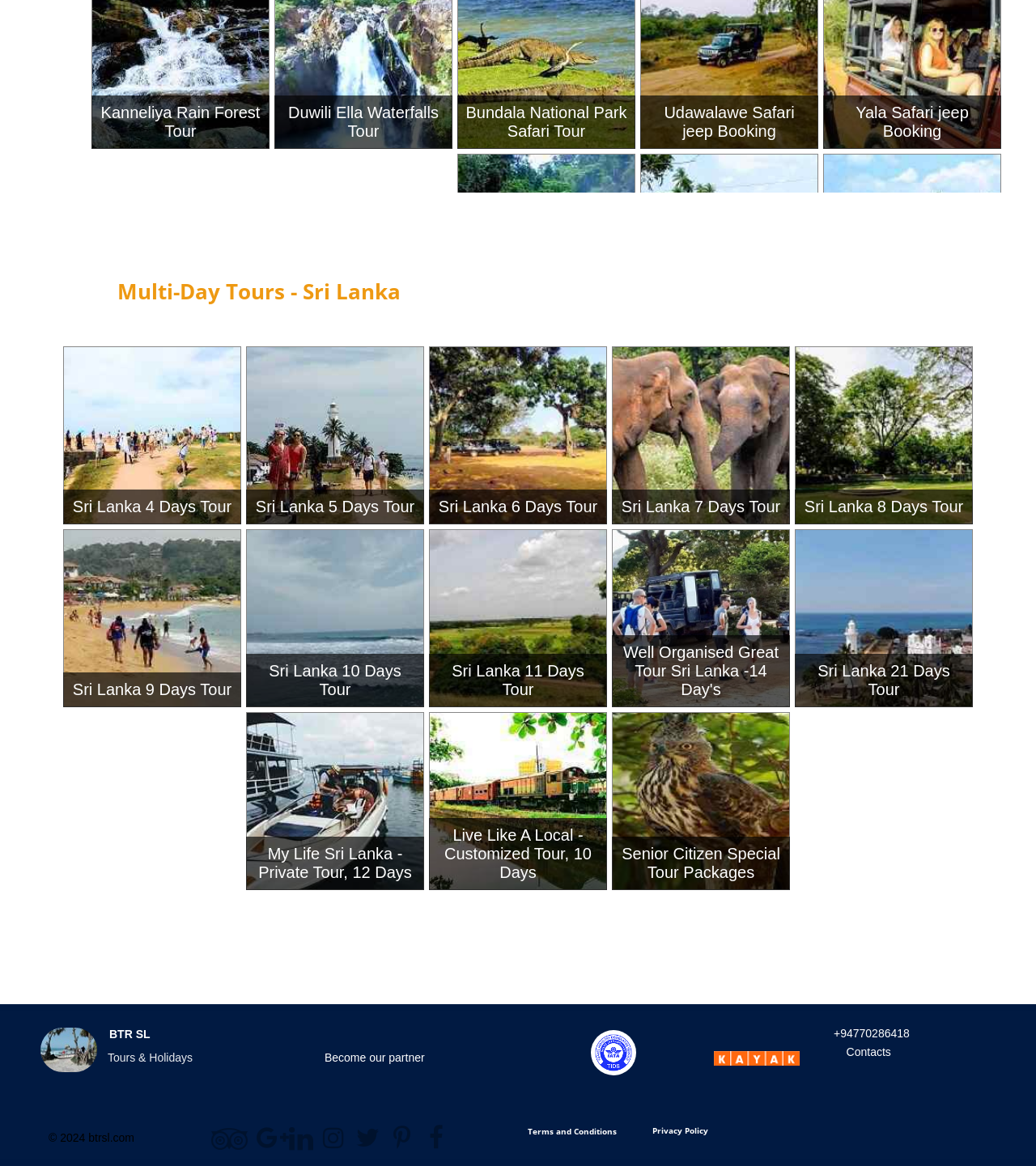Use a single word or phrase to answer the question:
What is the phone number at the bottom of the page?

+94770286418